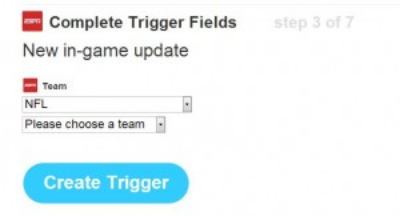Please reply to the following question with a single word or a short phrase:
What is the purpose of the 'Create Trigger' button?

To finalize settings